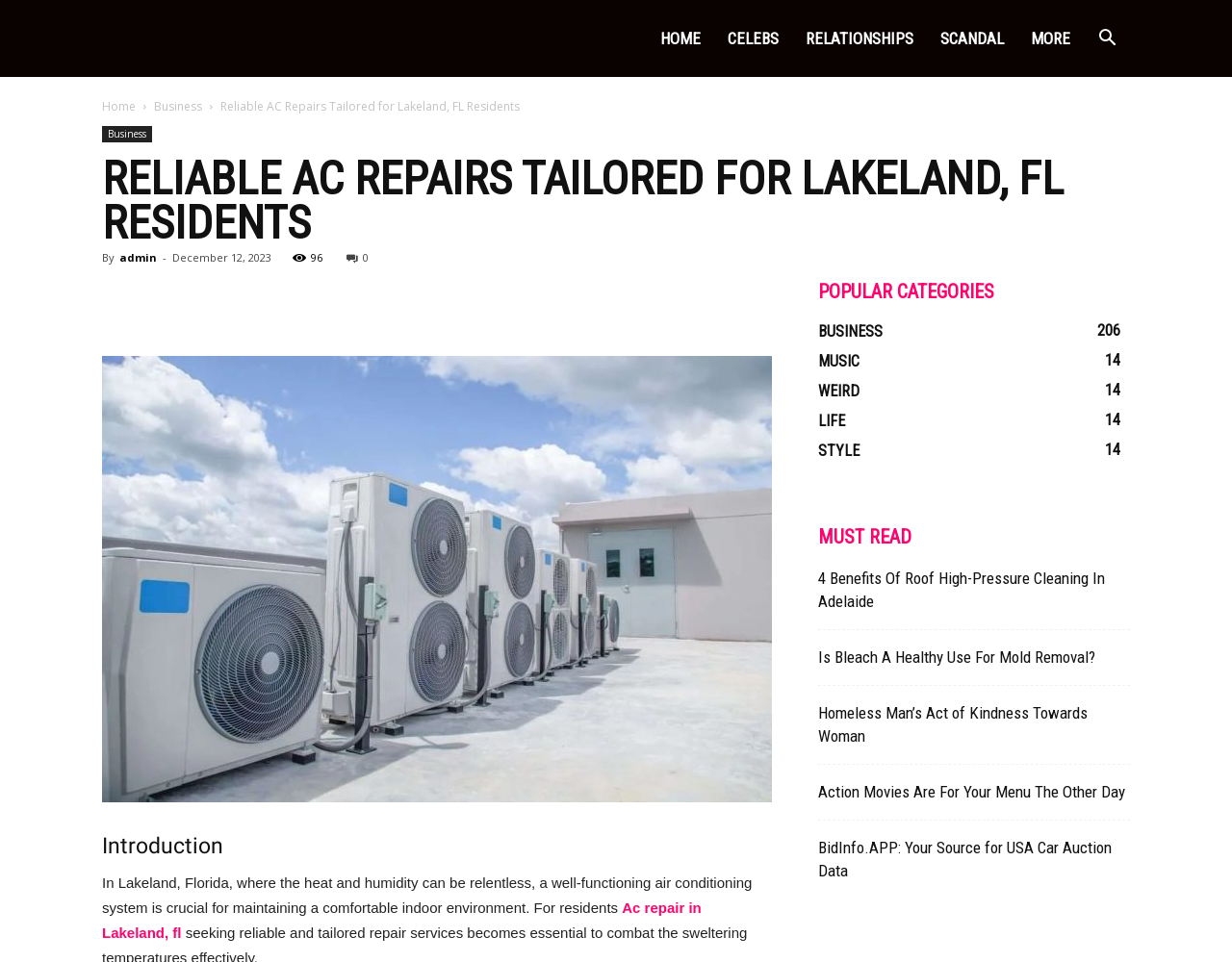Summarize the webpage with intricate details.

This webpage appears to be a blog or news website with a mix of articles and categories. At the top, there is a navigation menu with five links: "HOME", "CELEBS", "RELATIONSHIPS", "SCANDAL", and "MORE". Below the navigation menu, there is a section with a heading "RELIABLE AC REPAIRS TAILORED FOR LAKELAND, FL RESIDENTS" and a subheading "By admin" with a date "December 12, 2023". 

To the right of the heading, there are four social media links. Below the heading, there is a brief introduction to the importance of air conditioning systems in Lakeland, Florida, followed by a link to "Ac repair in Lakeland, fl". 

On the right side of the page, there is a section with a heading "POPULAR CATEGORIES" that lists five categories: "BUSINESS", "MUSIC", "WEIRD", "LIFE", and "STYLE", each with a number of articles. 

Below the categories, there is a section with a heading "MUST READ" that lists five article summaries with links, including "4 Benefits Of Roof High-Pressure Cleaning In Adelaide", "Is Bleach A Healthy Use For Mold Removal?", "Homeless Man’s Act of Kindness Towards Woman", "Action Movies Are For Your Menu The Other Day", and "BidInfo.APP: Your Source for USA Car Auction Data". 

There is also a large image on the page, but its content is not specified.